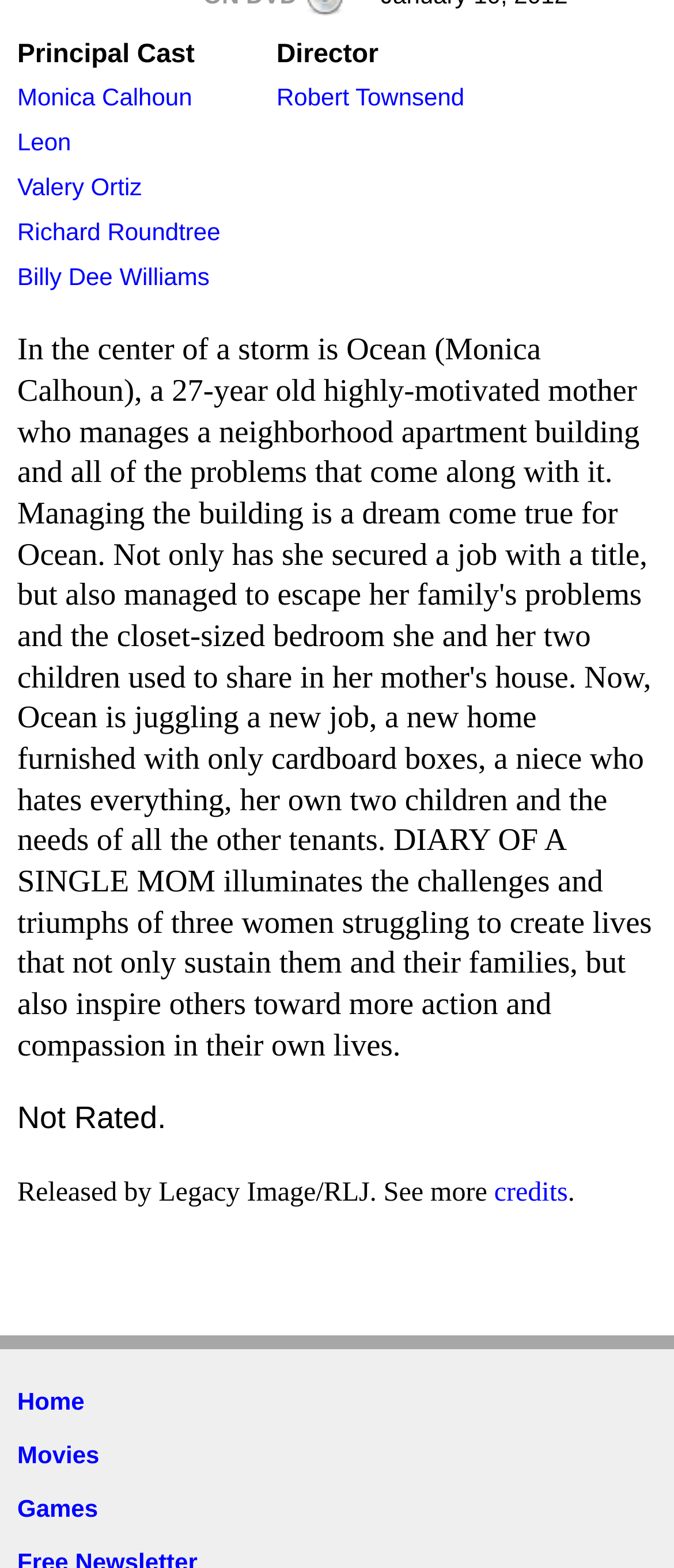Who is the director of the movie?
Look at the image and respond with a one-word or short phrase answer.

Robert Townsend